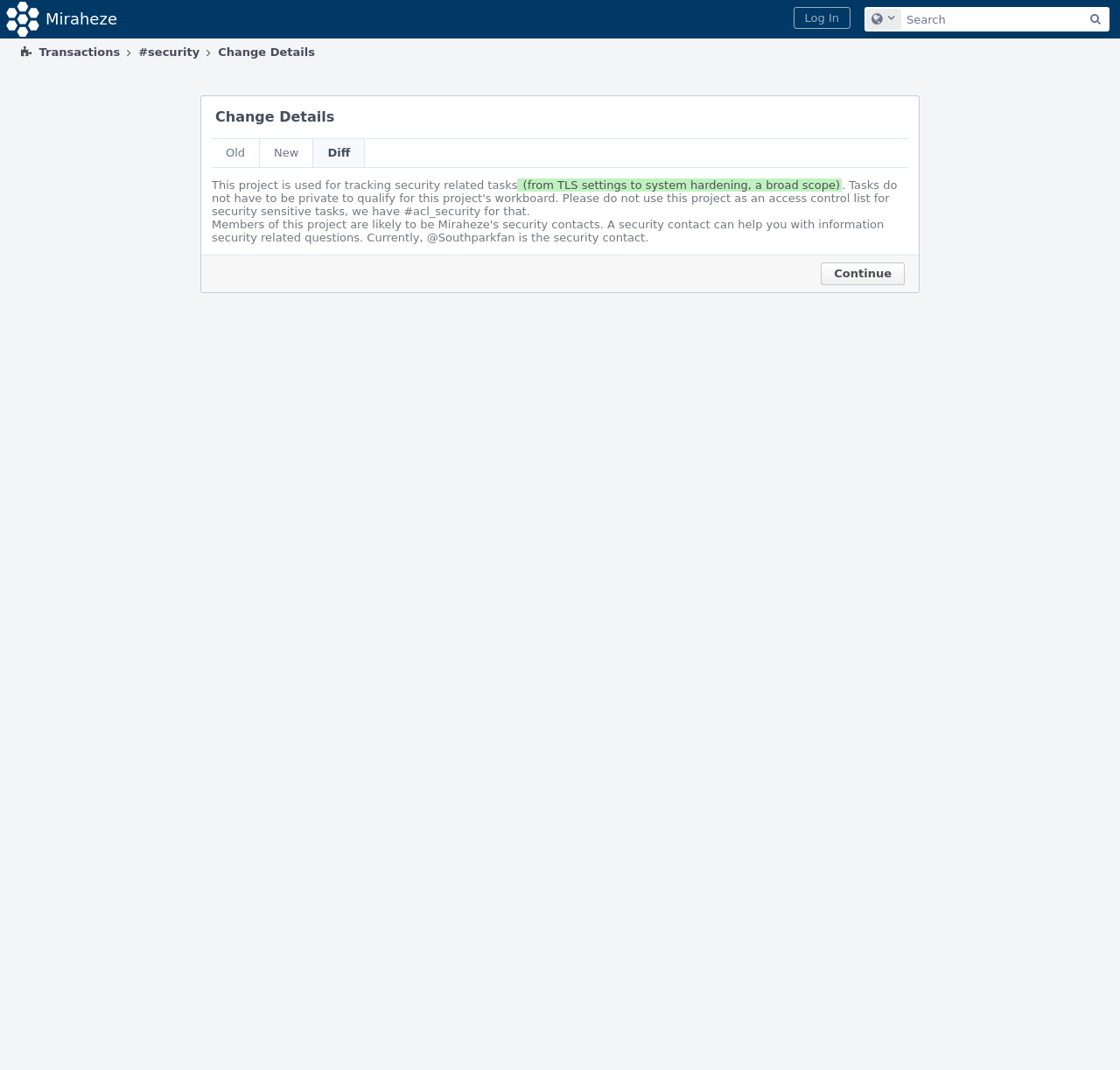Determine the bounding box coordinates of the clickable area required to perform the following instruction: "configure global search". The coordinates should be represented as four float numbers between 0 and 1: [left, top, right, bottom].

[0.773, 0.008, 0.805, 0.028]